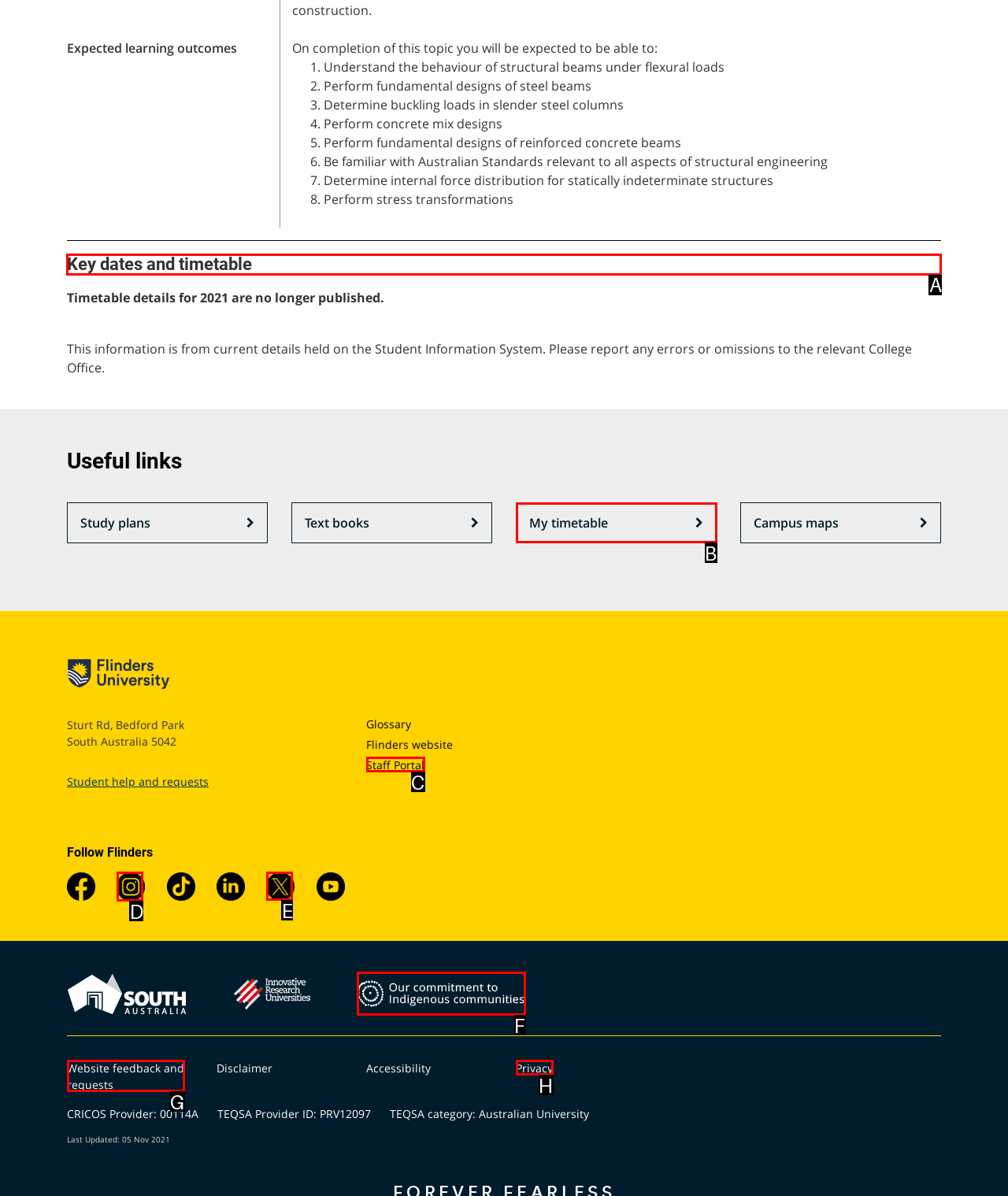Select the appropriate HTML element that needs to be clicked to execute the following task: View 'Key dates and timetable'. Respond with the letter of the option.

A